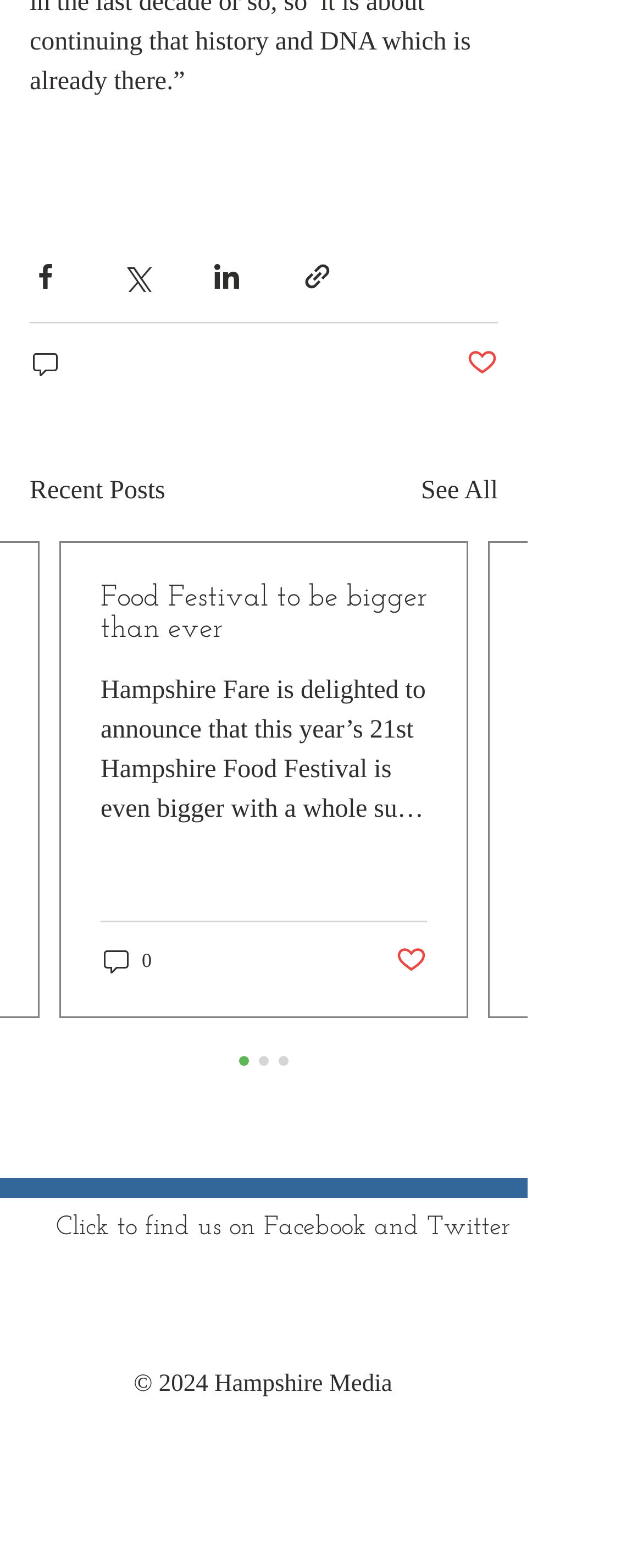Could you specify the bounding box coordinates for the clickable section to complete the following instruction: "Find us on Facebook"?

[0.277, 0.802, 0.397, 0.851]